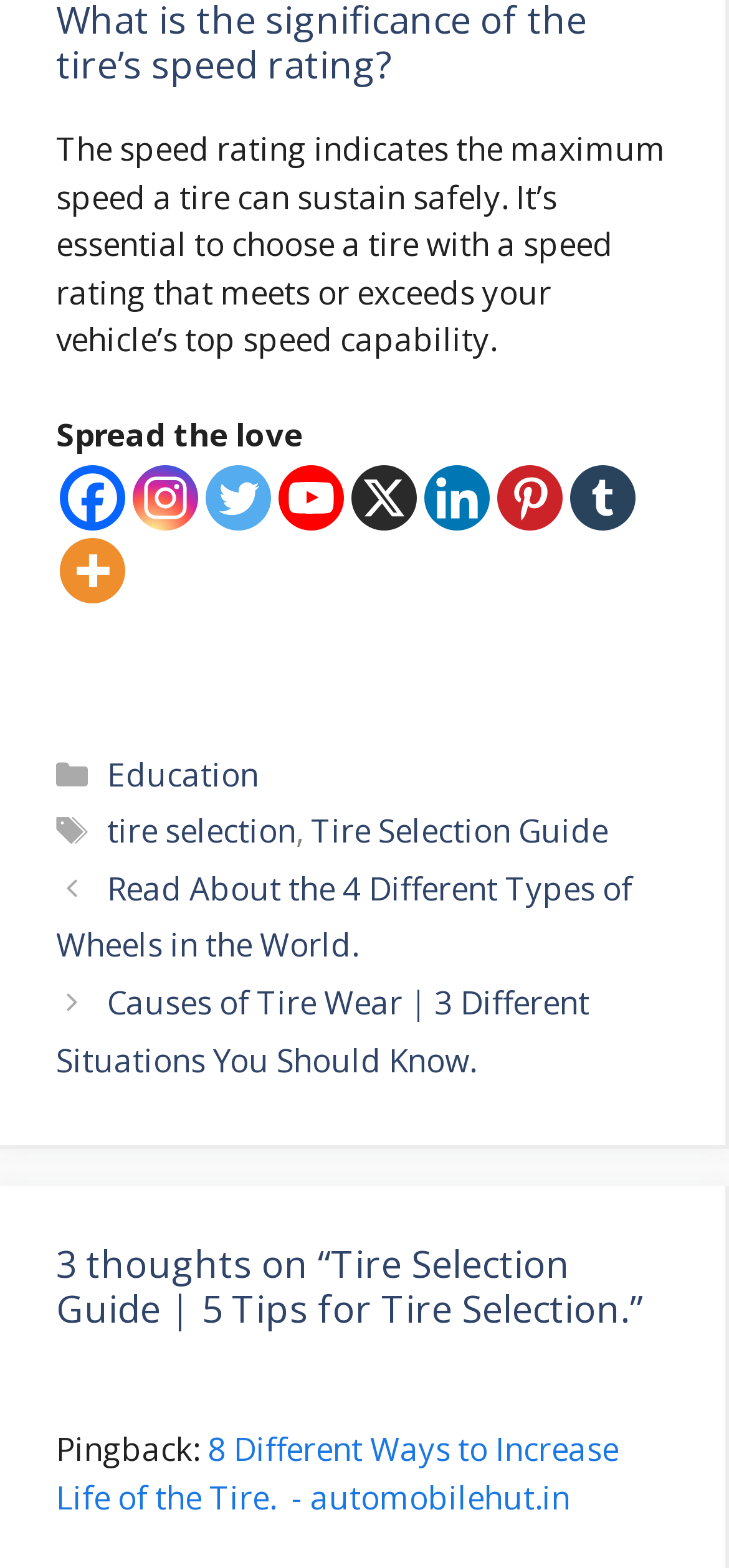What is the title of the first post in the 'Posts' section?
Based on the visual content, answer with a single word or a brief phrase.

4 Different Types of Wheels